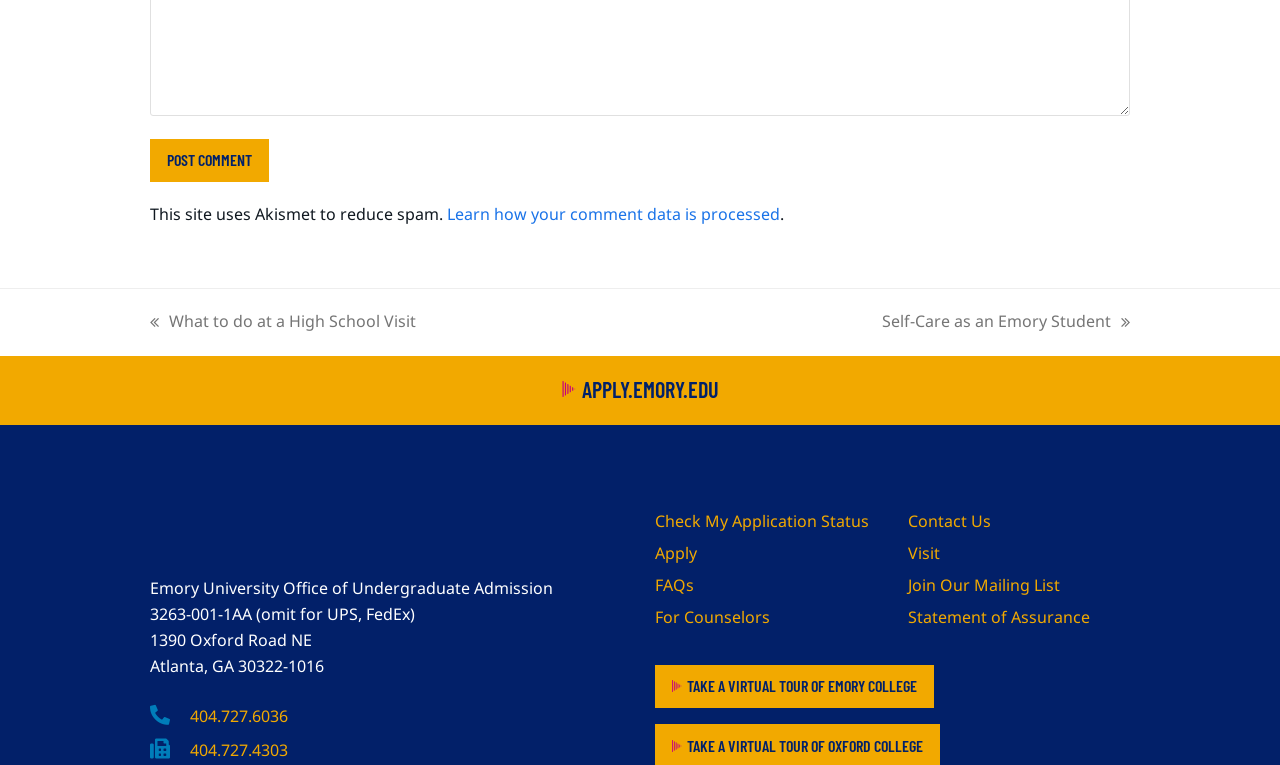Locate the bounding box coordinates of the element you need to click to accomplish the task described by this instruction: "check application status".

[0.512, 0.666, 0.679, 0.695]